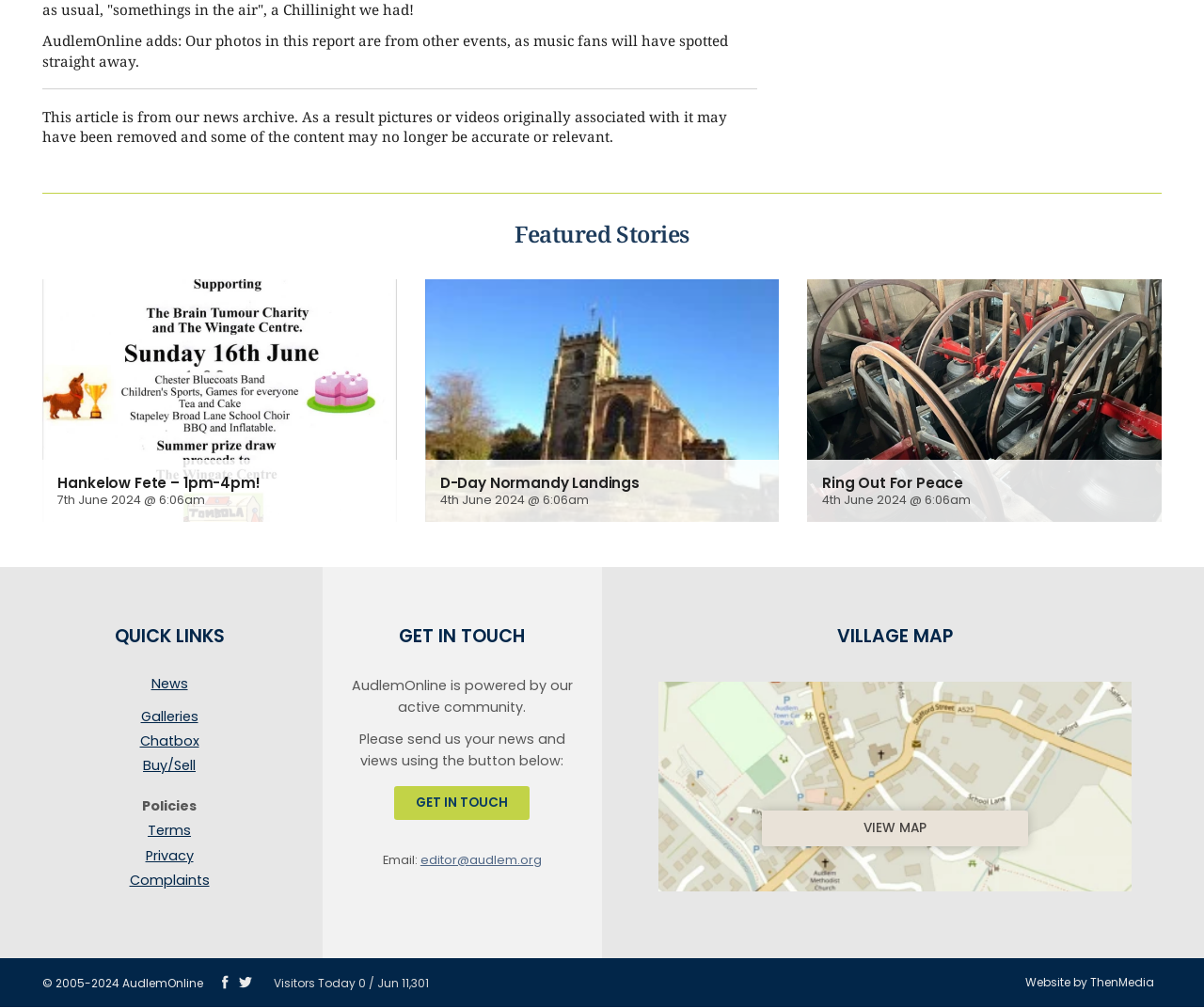Answer the question below using just one word or a short phrase: 
Who designed the website?

ThenMedia